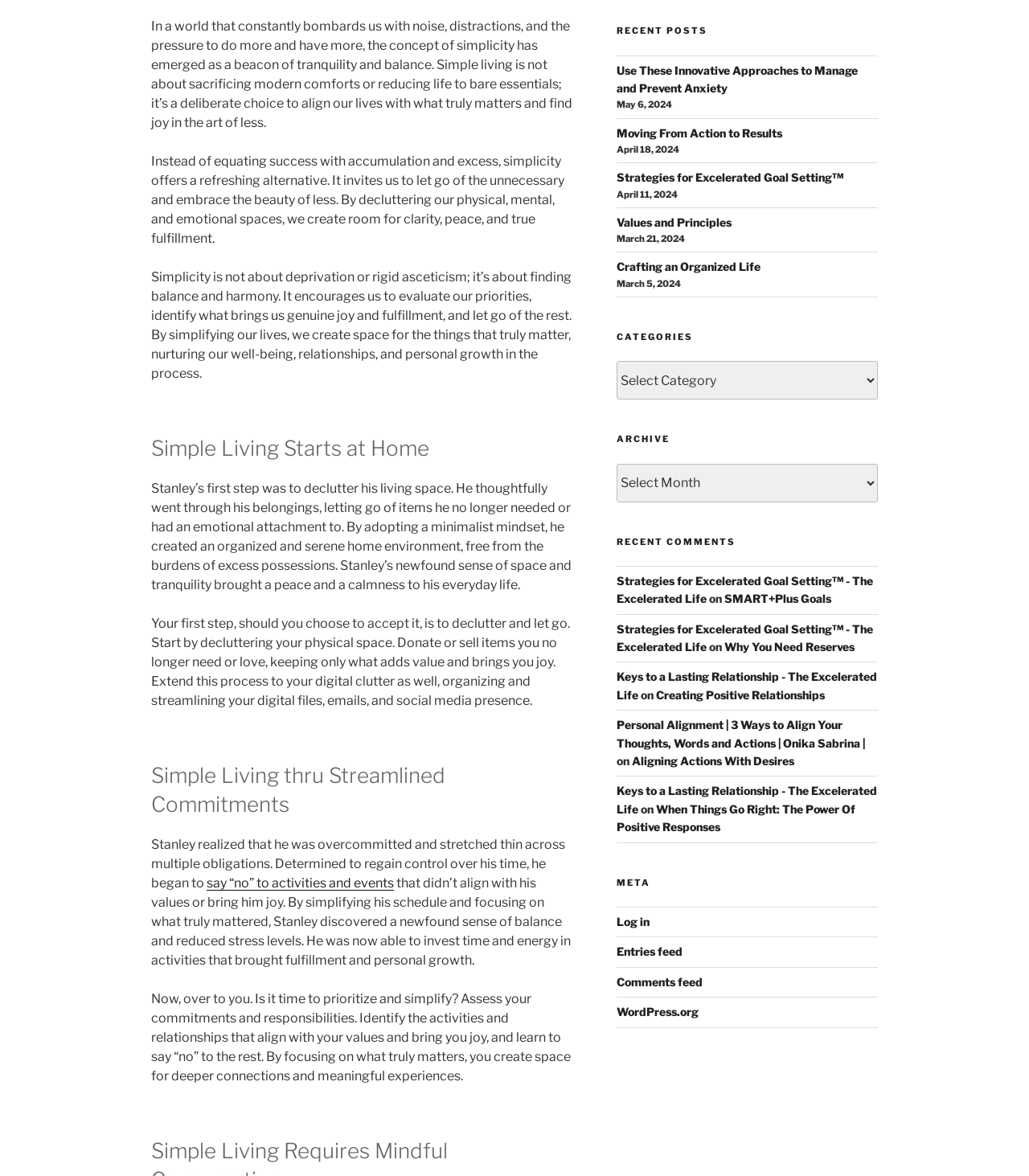Can you determine the bounding box coordinates of the area that needs to be clicked to fulfill the following instruction: "Read recent posts"?

[0.599, 0.021, 0.853, 0.032]